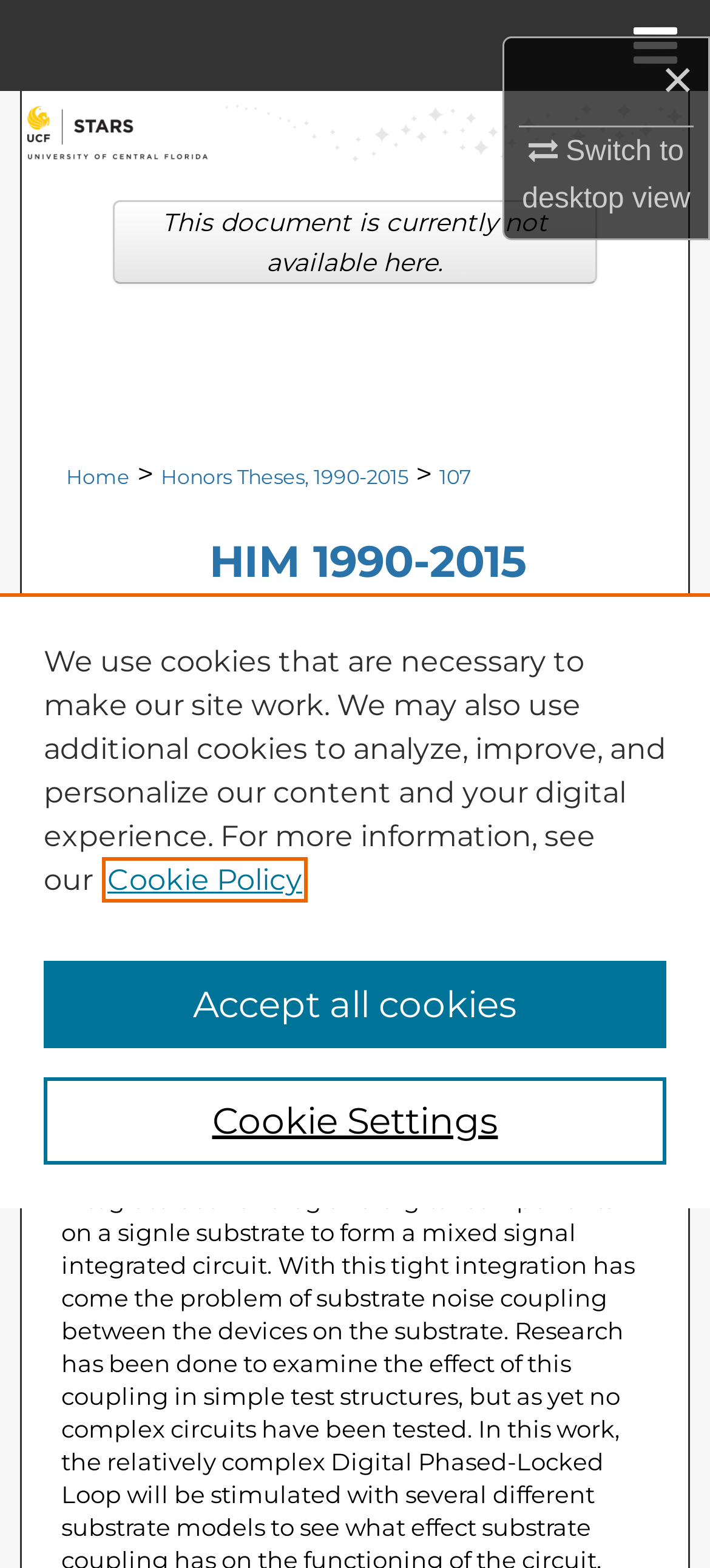Locate the bounding box coordinates of the region to be clicked to comply with the following instruction: "Browse Collections". The coordinates must be four float numbers between 0 and 1, in the form [left, top, right, bottom].

[0.0, 0.116, 1.0, 0.174]